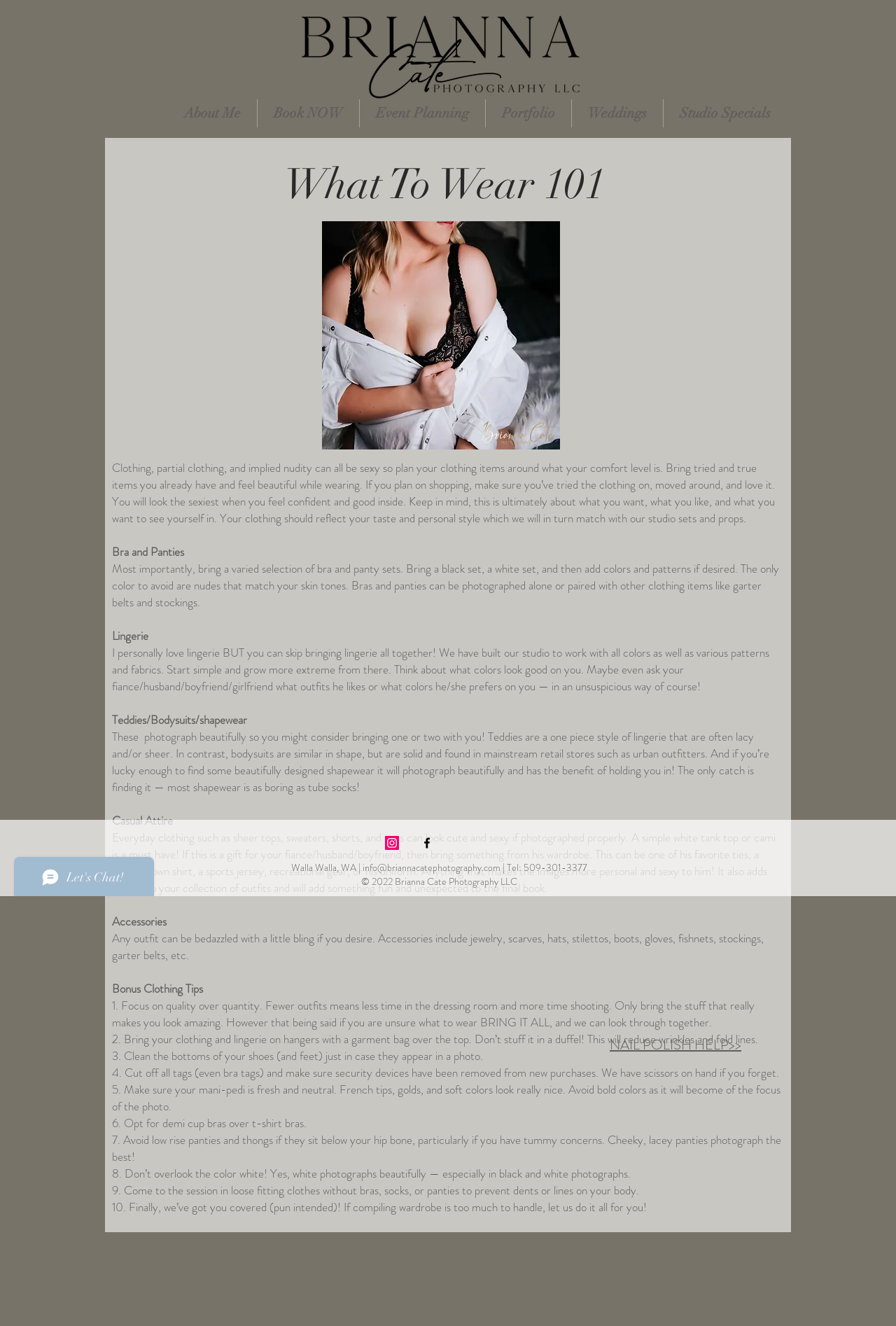Provide a comprehensive caption for the webpage.

This webpage is about a photography studio, specifically focused on what to wear for a photo shoot. At the top of the page, there is a logo and a navigation menu with links to different sections of the website, including "About Me", "Book NOW", "Event Planning", "Portfolio", "Weddings", and "Studio Specials".

Below the navigation menu, there is a main content area with a heading "What To Wear 101". This section provides guidance on what to wear for a photo shoot, with a focus on comfort, confidence, and personal style. There is a large image of a woman, likely a model or a client of the photography studio, and several blocks of text that provide tips and advice on what to wear.

The text is organized into sections, including "Clothing, partial clothing, and implied nudity", "Bra and Panties", "Lingerie", "Teddies/Bodysuits/shapewear", "Casual Attire", "Accessories", and "Bonus Clothing Tips". Each section provides specific guidance on what to wear and how to prepare for the photo shoot.

Throughout the text, there are also several links and calls to action, including a link to "NAIL POLISH HELP>>" and a section with social media links and contact information for the photography studio.

At the bottom of the page, there is a footer section with copyright information and a link to the website's terms and conditions. There is also a chat window from Wix Chat, allowing visitors to interact with the website owner or customer support.